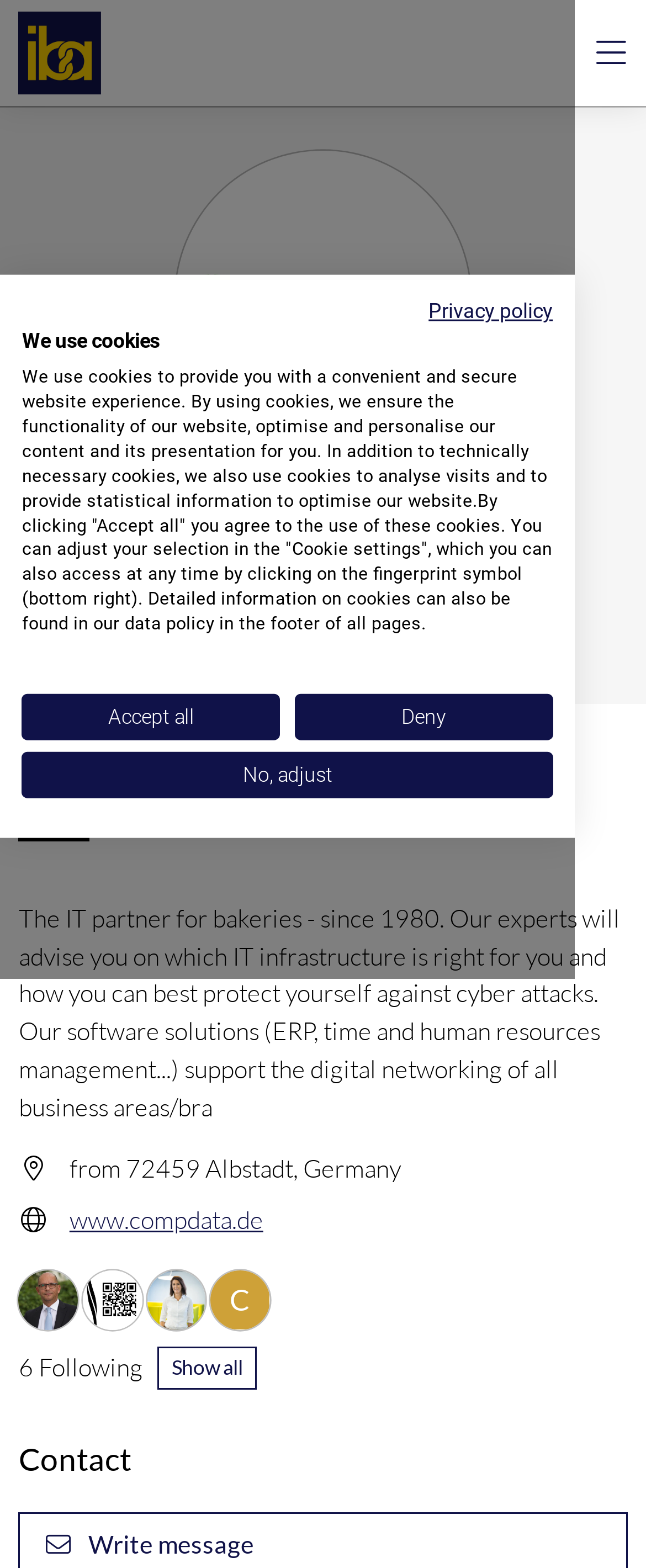Locate the bounding box coordinates of the item that should be clicked to fulfill the instruction: "Visit iba.UNIVERSE".

[0.033, 0.0, 0.176, 0.076]